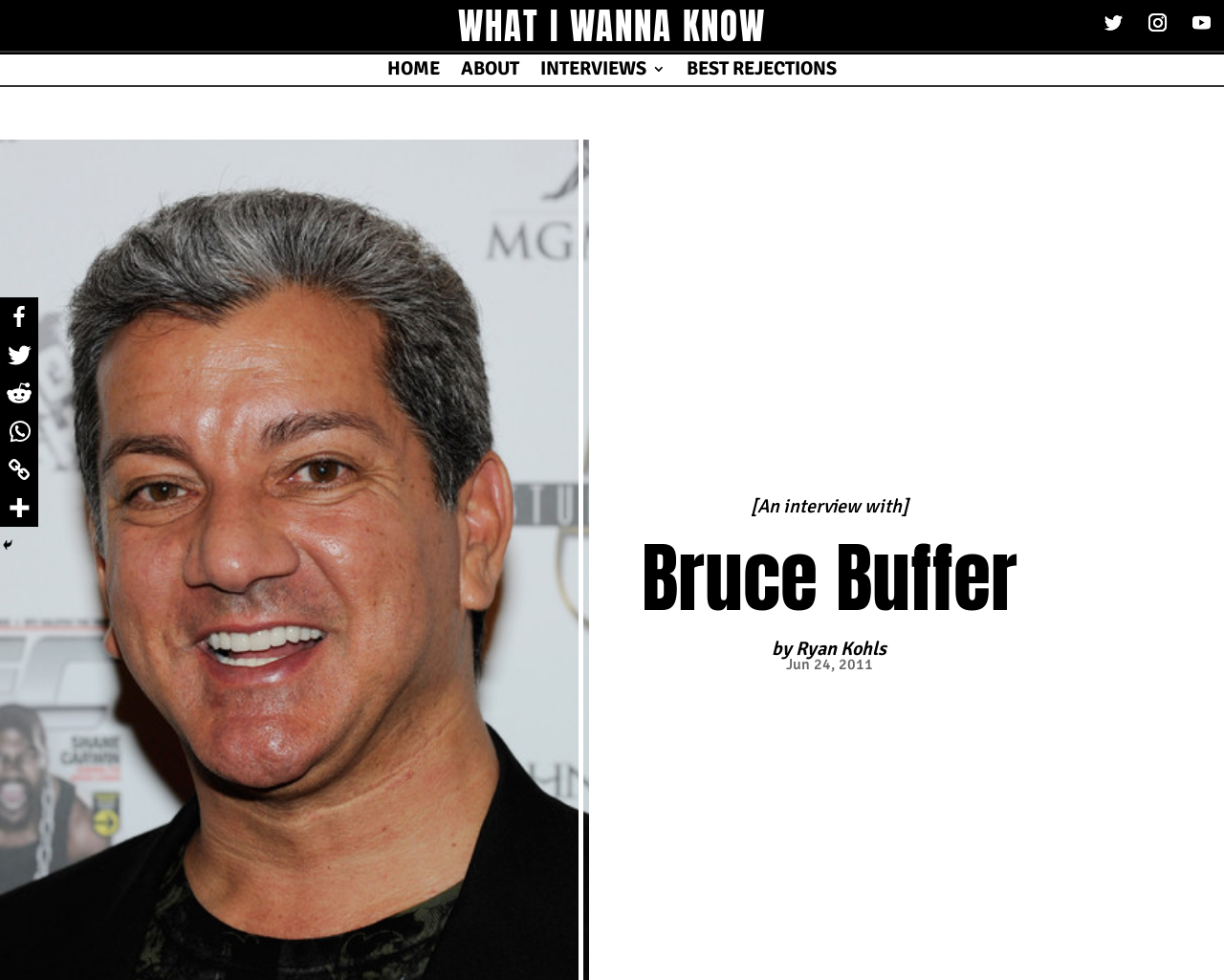Generate a comprehensive description of the contents of the webpage.

This webpage is about an interview with Bruce Buffer, a well-known figure. At the top right corner, there are three social media links, including Facebook, Twitter, and Reddit, followed by Whatsapp, Copy Link, and More. 

Below these links, there is a heading "WHAT I WANNA KNOW" in the middle of the top section. Underneath this heading, there are four navigation links: "HOME", "ABOUT", "INTERVIEWS 3", and "BEST REJECTIONS", aligned horizontally.

The main content of the webpage is an interview with Bruce Buffer, conducted by Ryan Kohls. The interview title is "An interview with Bruce Buffer" and is positioned above the interviewee's name. The date of the interview, "Jun 24, 2011", is placed below the interviewer's name.

On the top left corner, there are three icons, which are not described but seem to be some sort of navigation or action buttons. At the bottom left corner, there is a "Hide" button.